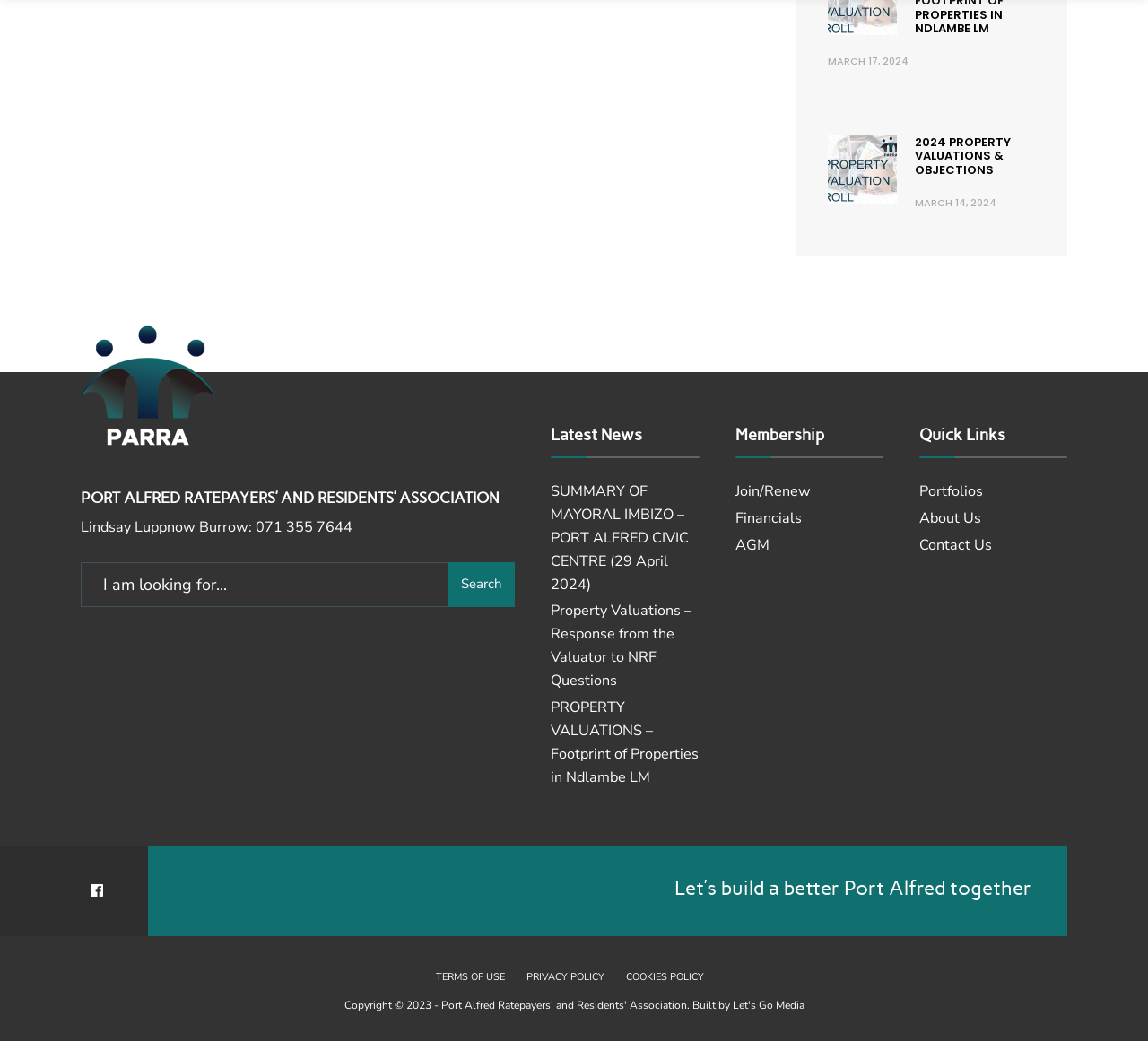What is the phone number of Lindsay Luppnow Burrow?
Please provide a single word or phrase answer based on the image.

071 355 7644